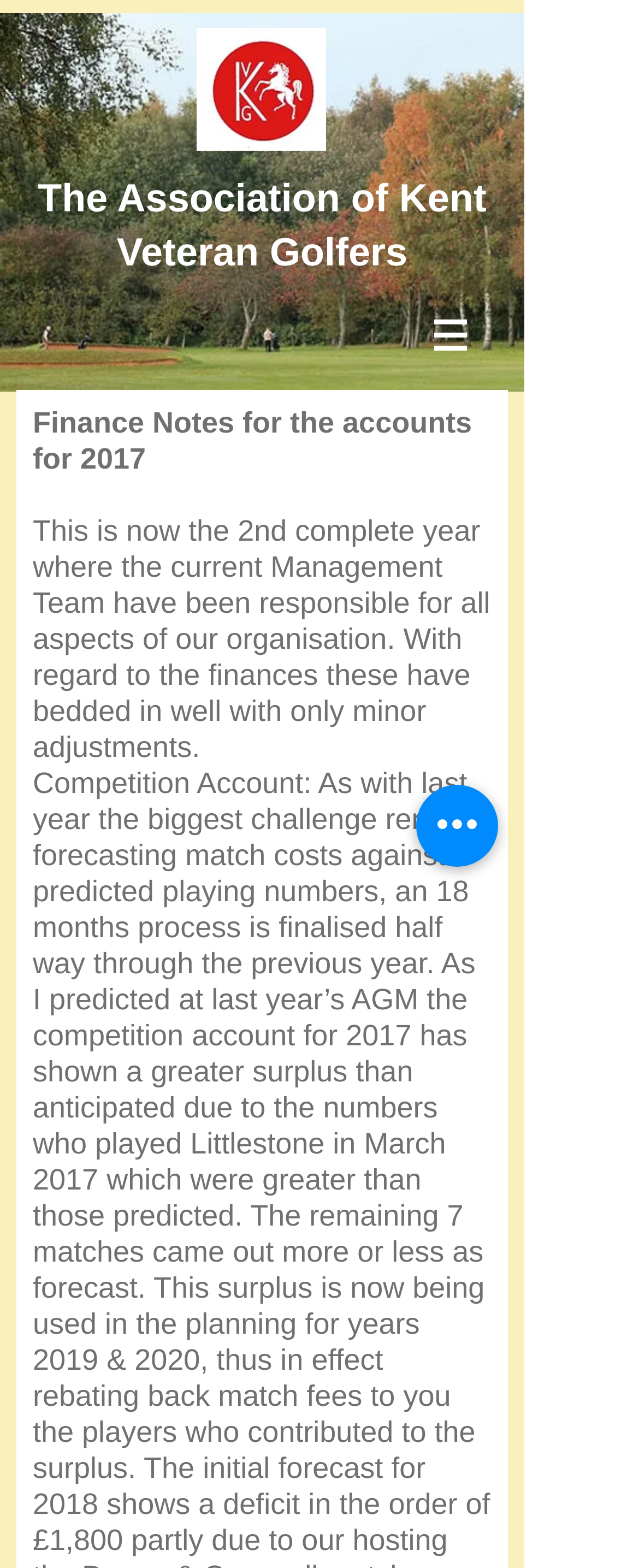Determine and generate the text content of the webpage's headline.

The Association of Kent Veteran Golfers